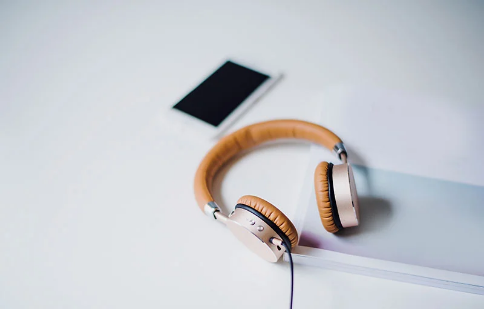Offer a detailed explanation of the image's components.

The image features a stylish pair of over-ear headphones with a soft, tan leather finish, resting casually on a minimalist white surface. The headphones are connected by a single wire, suggesting use for listening to music or podcasts. Nearby, a sleek smartphone with a black screen is placed, indicating a modern tech setup. The background is minimalistic, with hints of paper or a notebook peeking from the side, creating a serene workspace vibe ideal for relaxation or focus on media content.